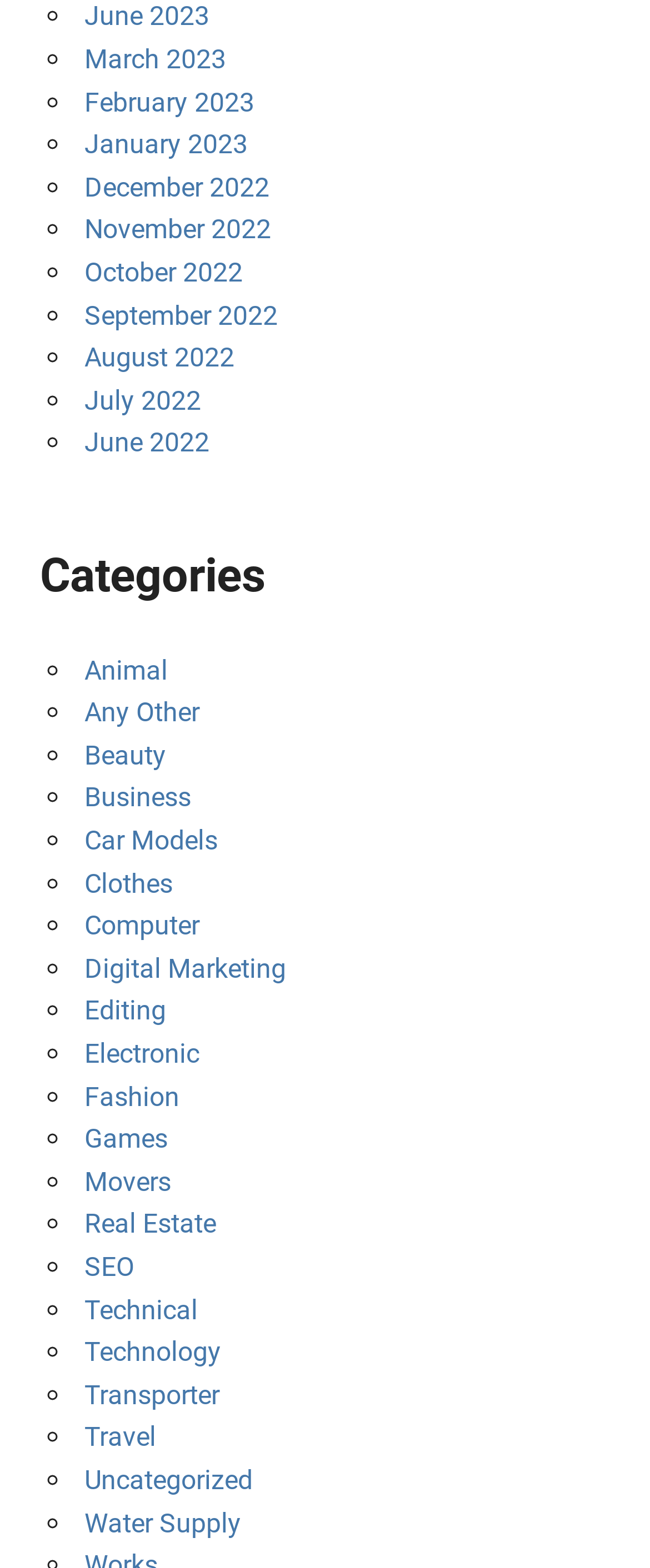Please predict the bounding box coordinates of the element's region where a click is necessary to complete the following instruction: "Click on June 2023". The coordinates should be represented by four float numbers between 0 and 1, i.e., [left, top, right, bottom].

[0.13, 0.0, 0.323, 0.021]